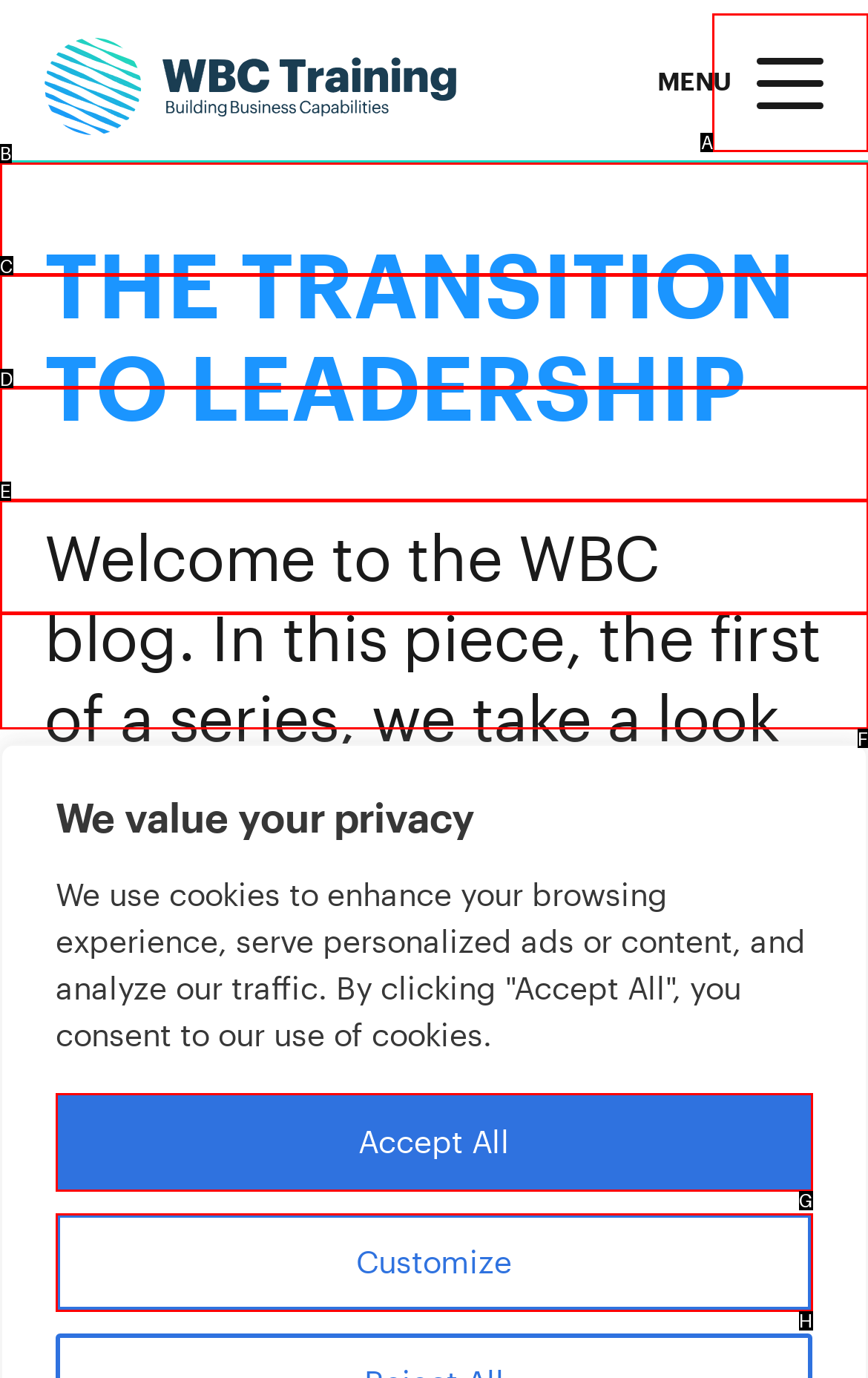Tell me which one HTML element you should click to complete the following task: Click the MENU button
Answer with the option's letter from the given choices directly.

A